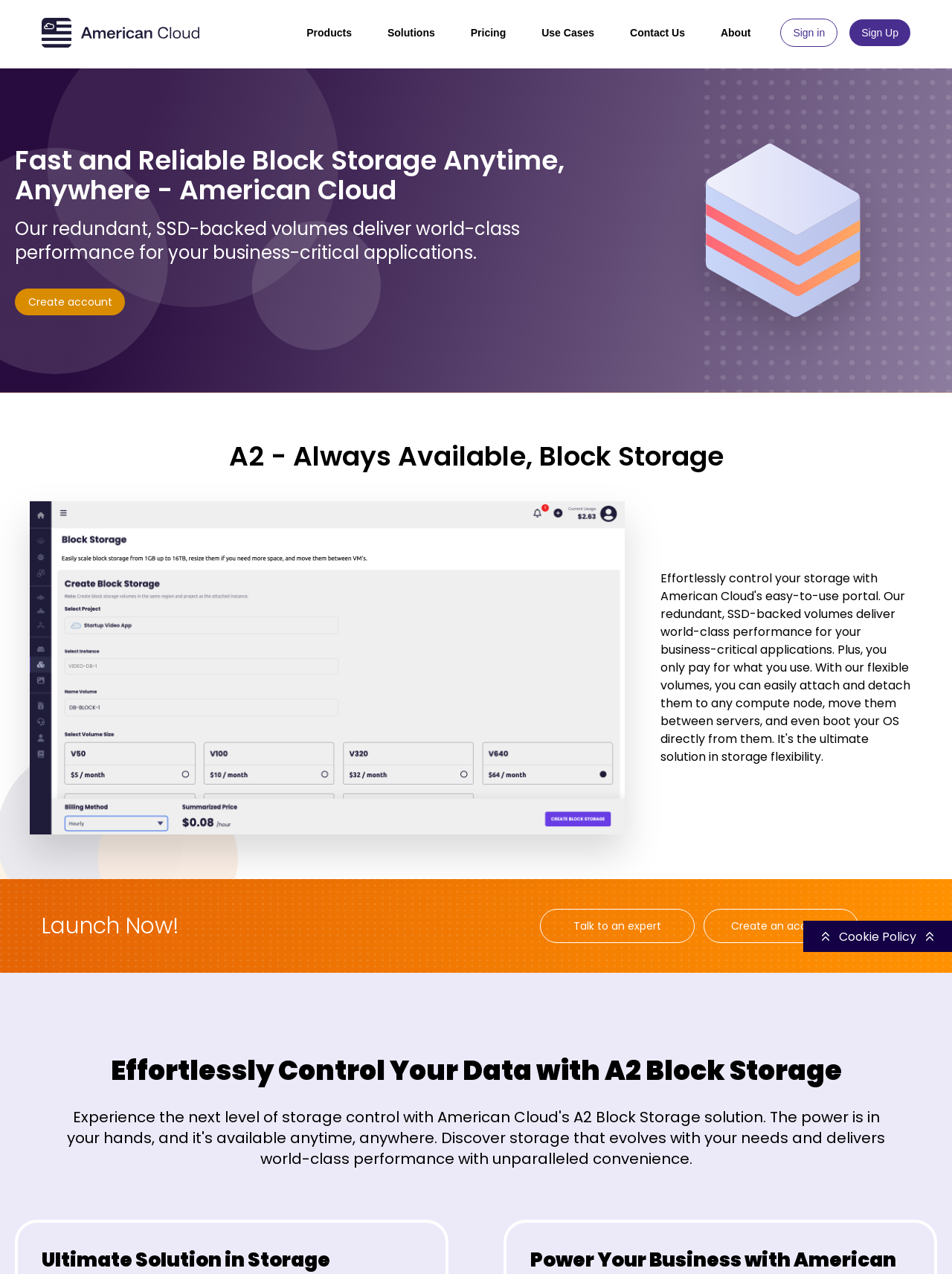Answer the following inquiry with a single word or phrase:
What is the text on the heading below the main image?

A2 - Always Available, Block Storage